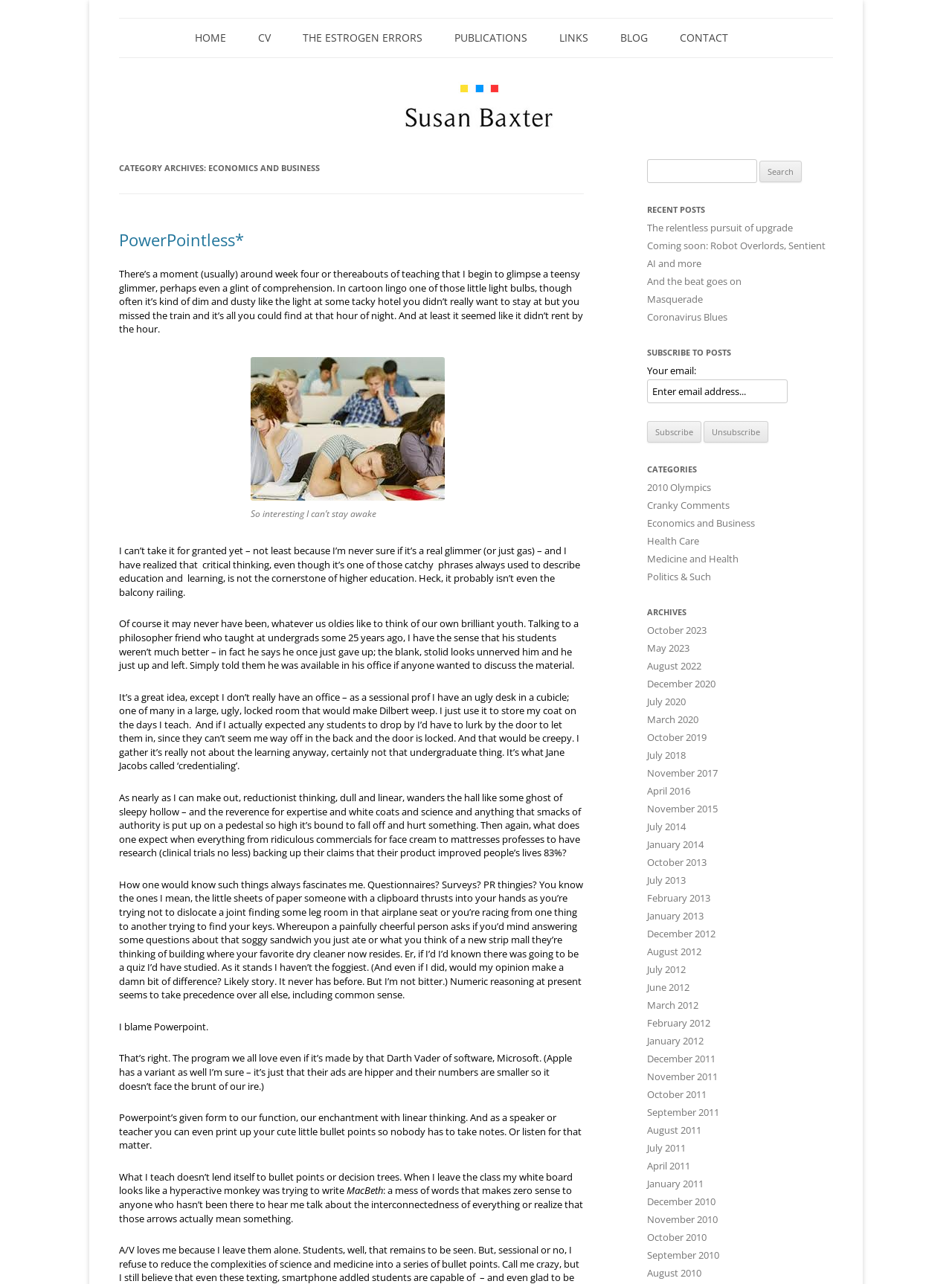Locate the bounding box for the described UI element: "January 2014". Ensure the coordinates are four float numbers between 0 and 1, formatted as [left, top, right, bottom].

[0.68, 0.653, 0.739, 0.663]